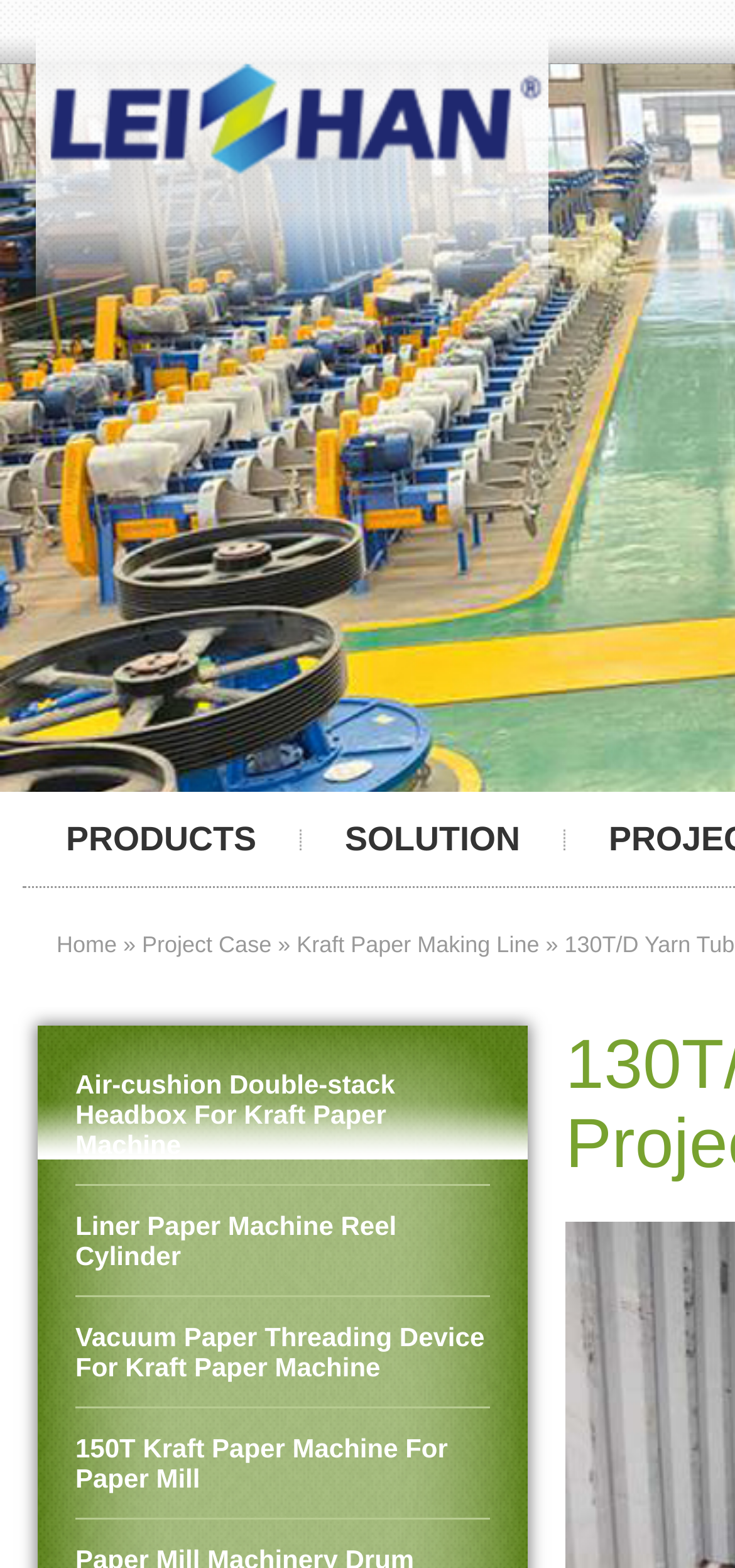Please find the top heading of the webpage and generate its text.

130T/D Yarn Tube Paper Pulping Project